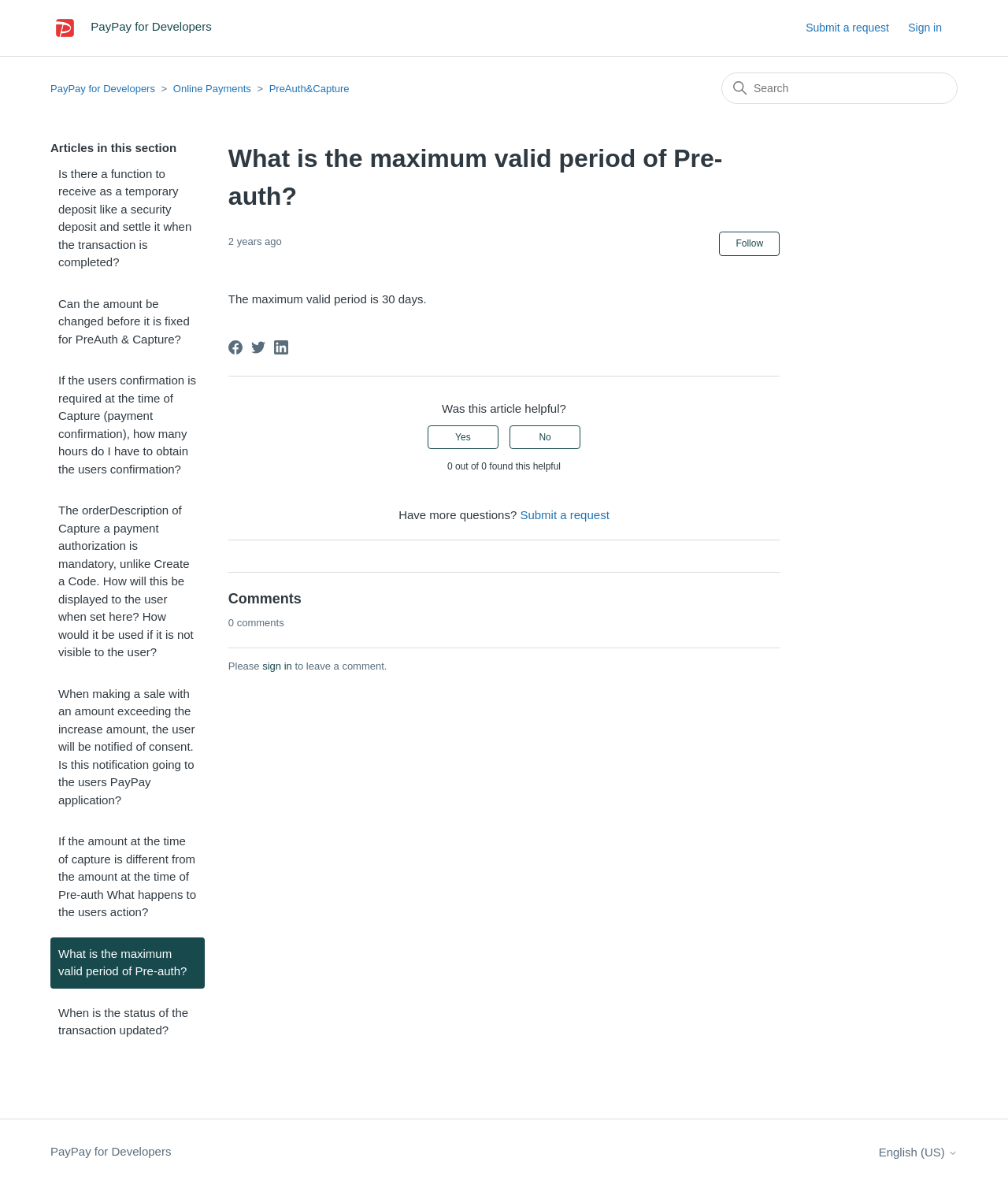Identify the bounding box coordinates for the UI element mentioned here: "Sign in". Provide the coordinates as four float values between 0 and 1, i.e., [left, top, right, bottom].

[0.901, 0.017, 0.95, 0.031]